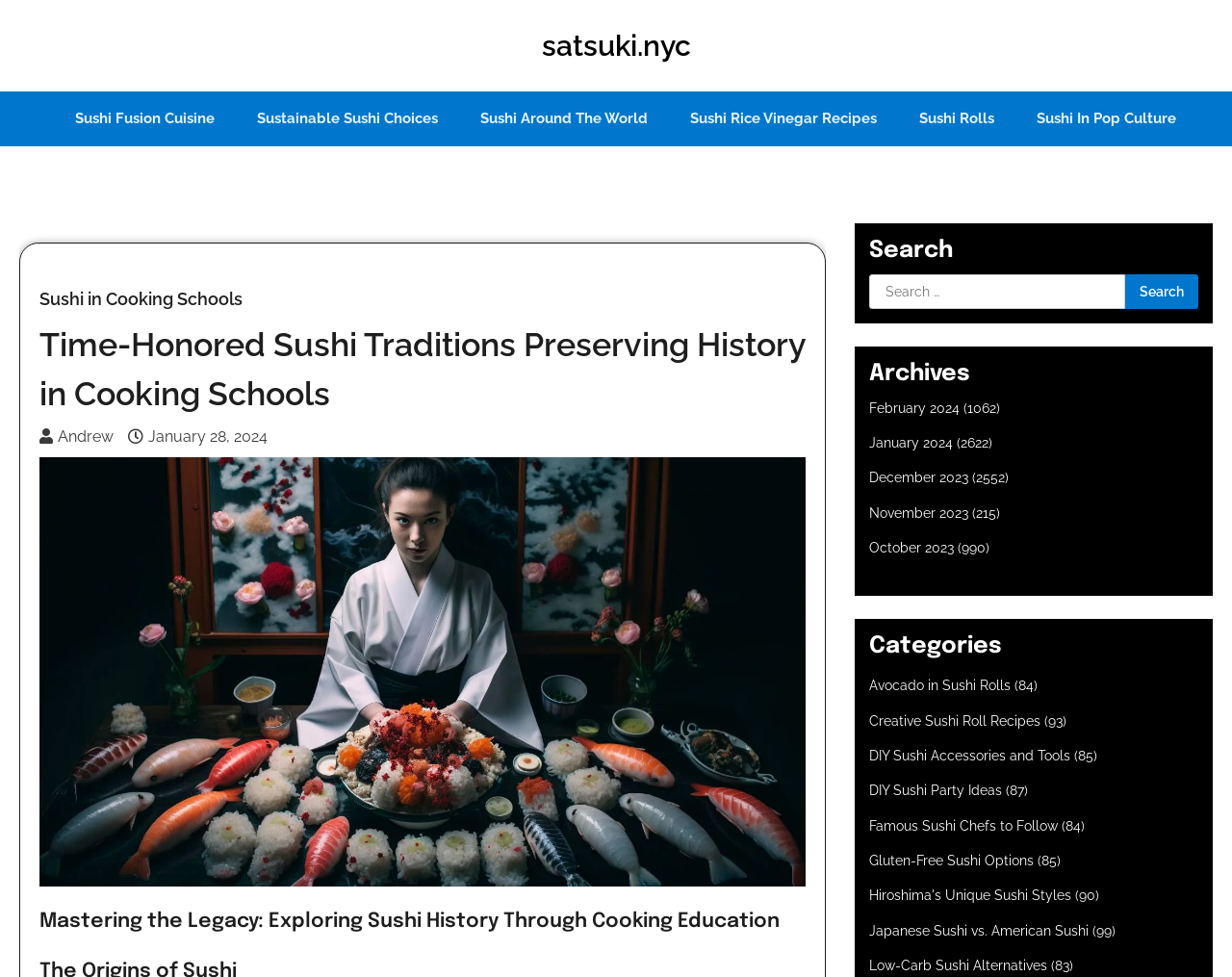What is the date of the article 'Time-Honored Sushi Traditions Preserving History in Cooking Schools'?
Answer the question using a single word or phrase, according to the image.

January 28, 2024